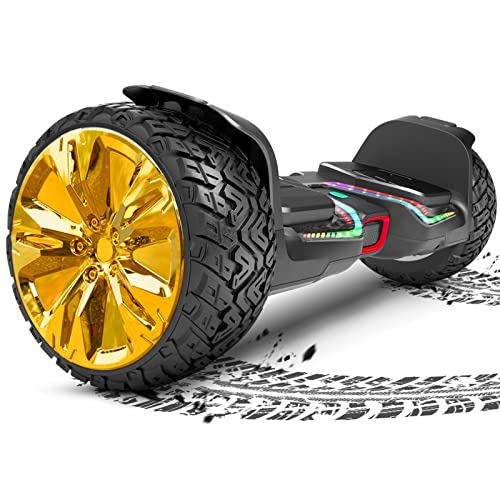Give a short answer using one word or phrase for the question:
What is the maximum slope the hoverboard can tackle?

30 degrees